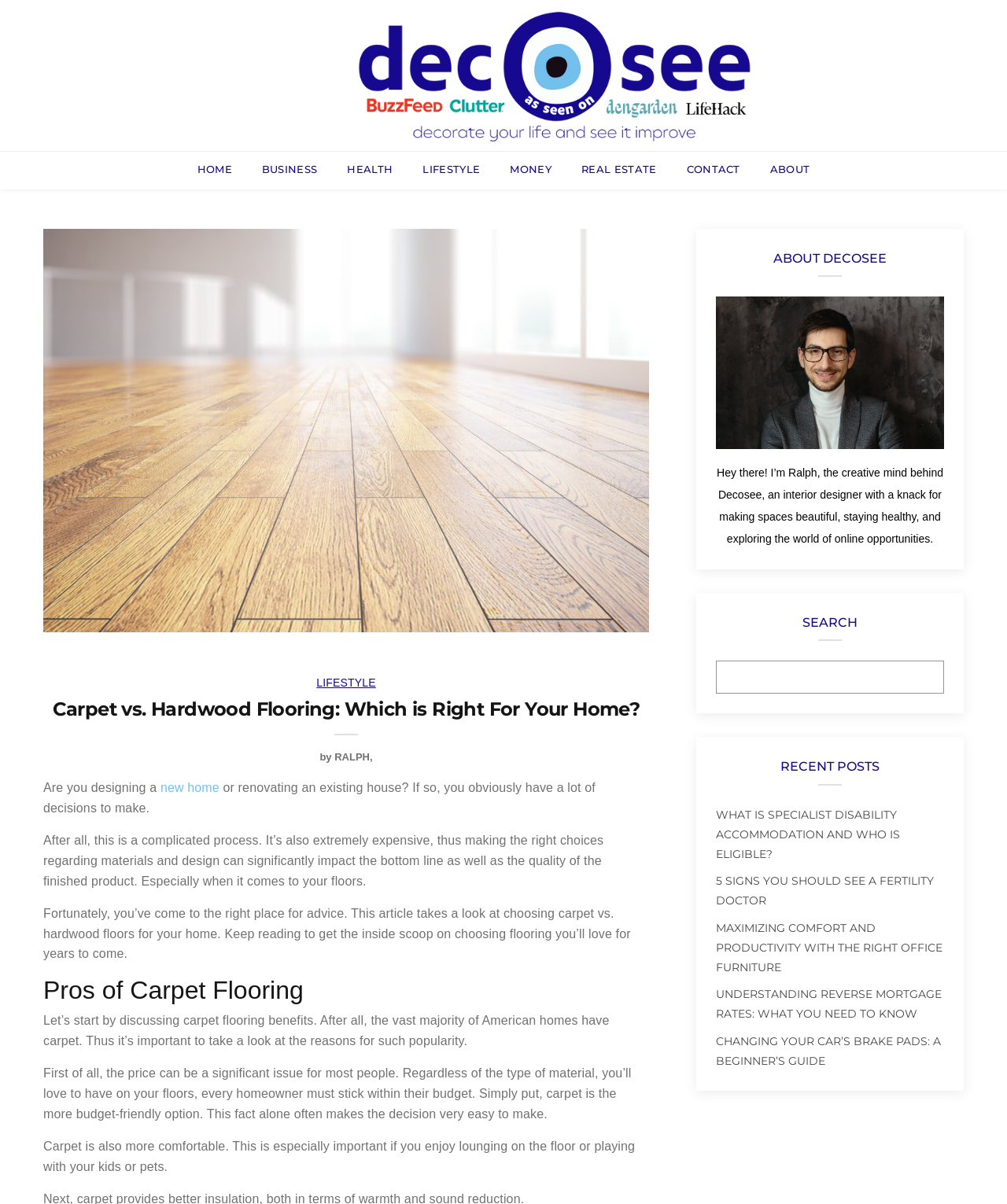Please identify the bounding box coordinates of the element's region that needs to be clicked to fulfill the following instruction: "Click on the 'HOME' link". The bounding box coordinates should consist of four float numbers between 0 and 1, i.e., [left, top, right, bottom].

[0.196, 0.135, 0.23, 0.148]